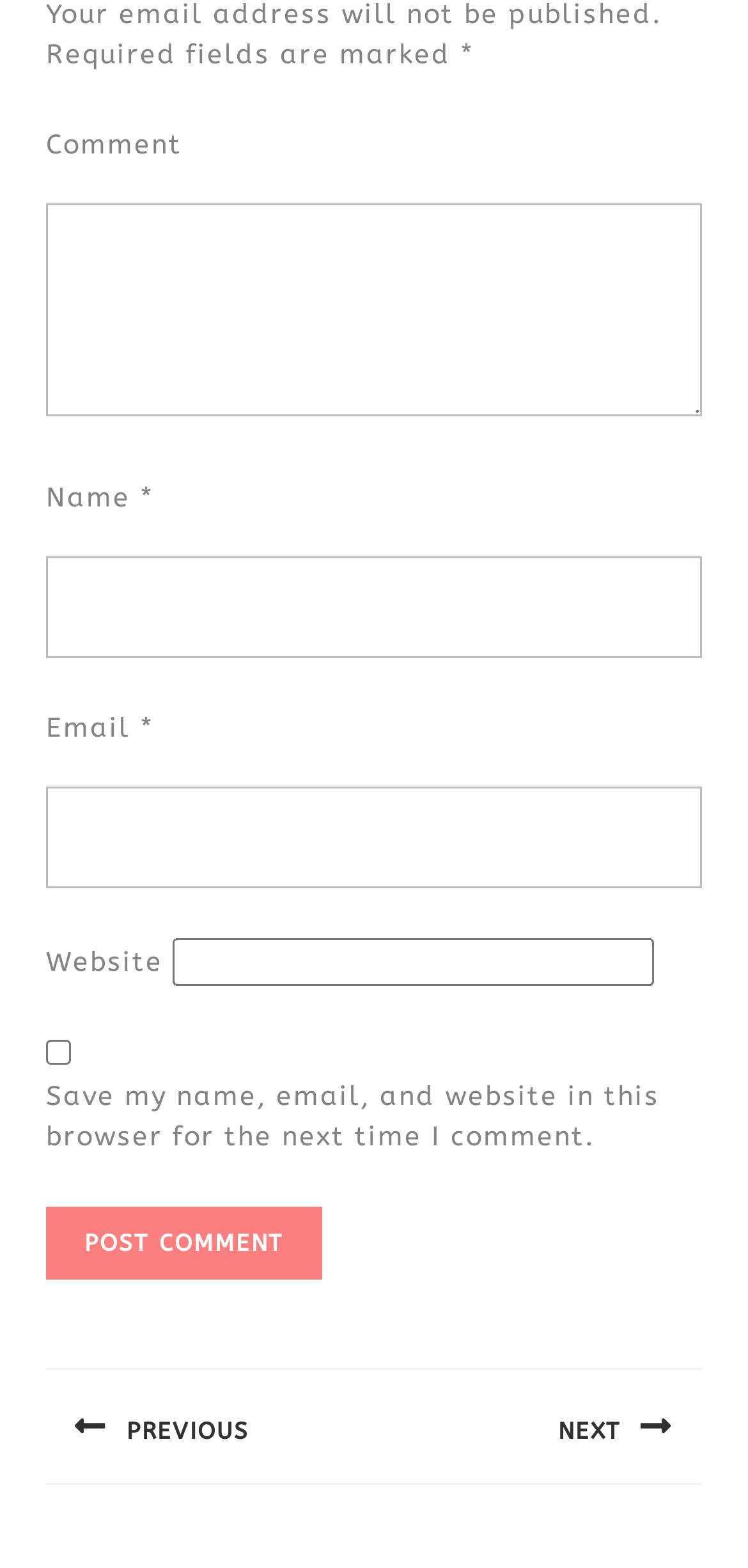Please determine the bounding box coordinates of the clickable area required to carry out the following instruction: "Click on Speed". The coordinates must be four float numbers between 0 and 1, represented as [left, top, right, bottom].

None